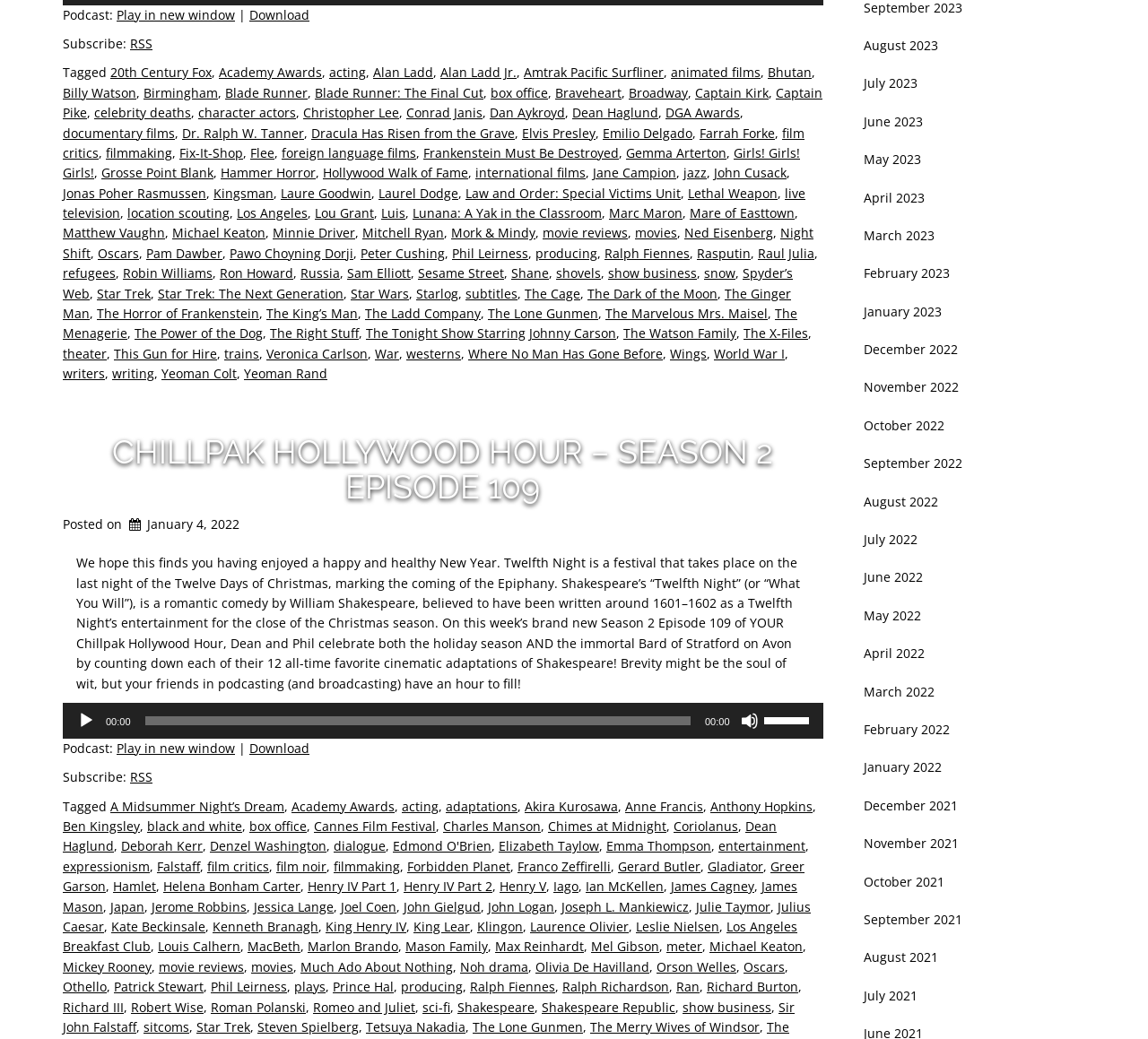With reference to the screenshot, provide a detailed response to the question below:
What type of films are discussed in the podcast?

Based on the tags and links in the footer section, it appears that the podcast discusses a wide range of films, including animated films, documentary films, foreign language films, and horror films, among others.